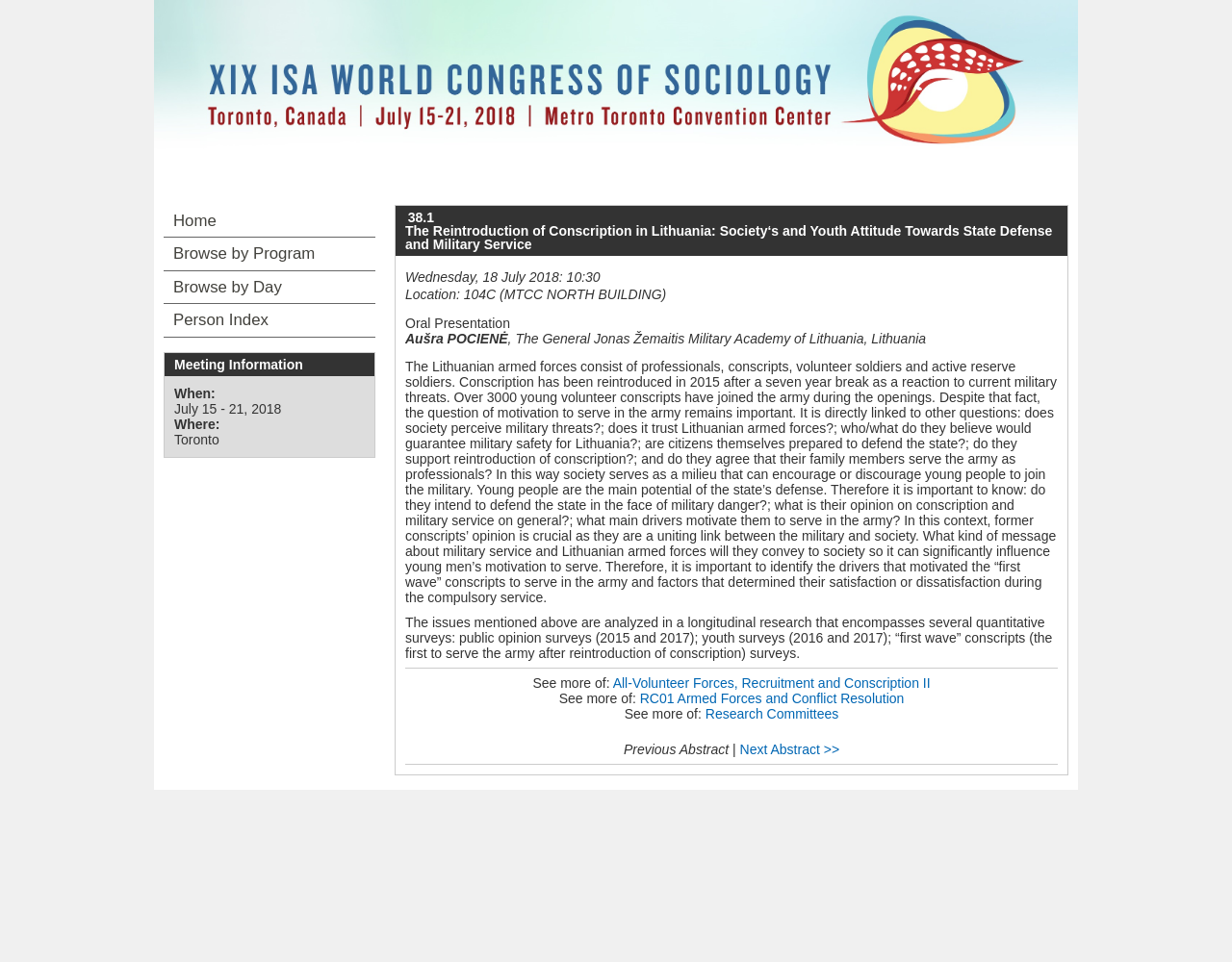Please specify the bounding box coordinates of the region to click in order to perform the following instruction: "Browse by Program".

[0.133, 0.247, 0.305, 0.281]